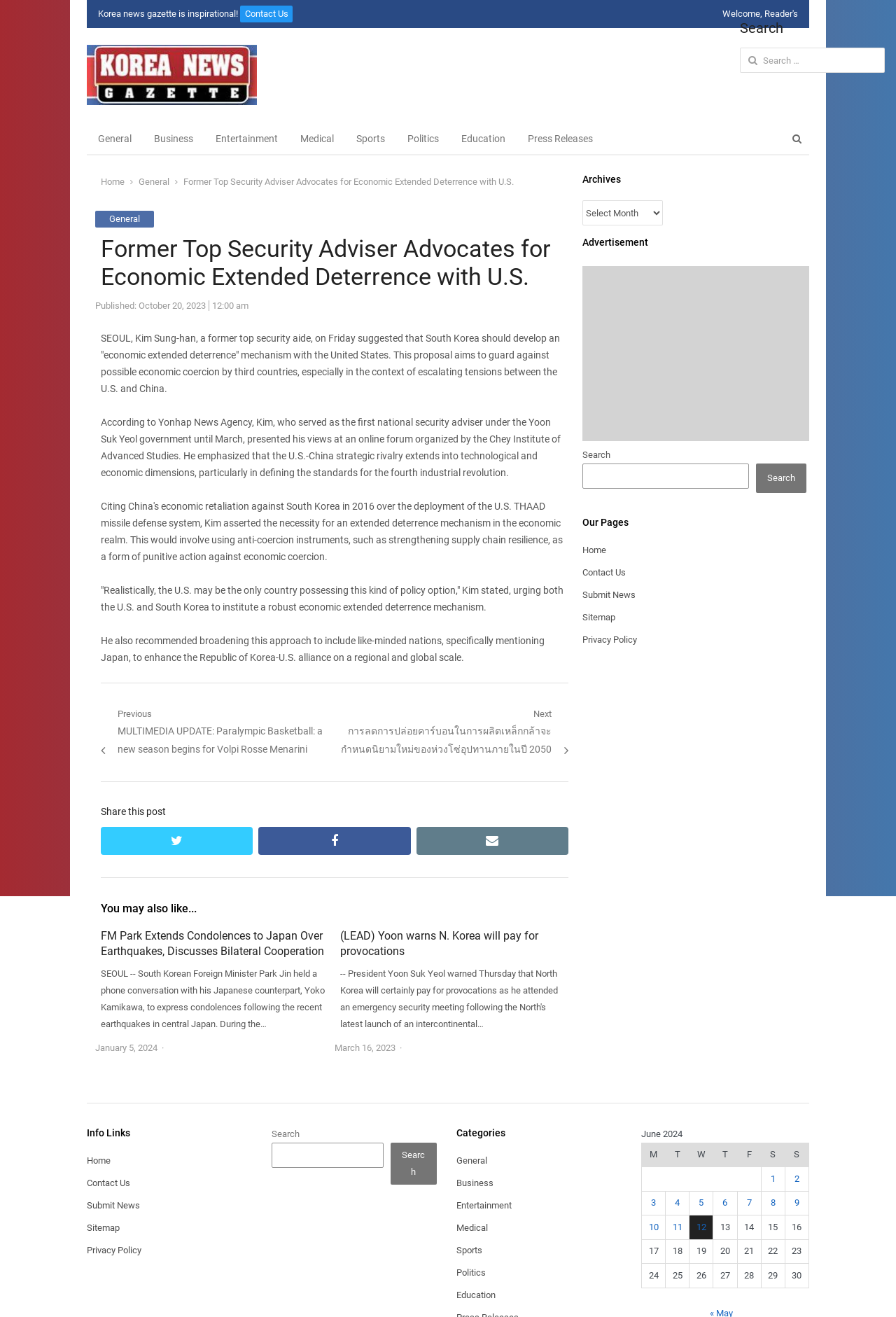Identify the bounding box for the described UI element: "Submit News".

[0.097, 0.911, 0.156, 0.919]